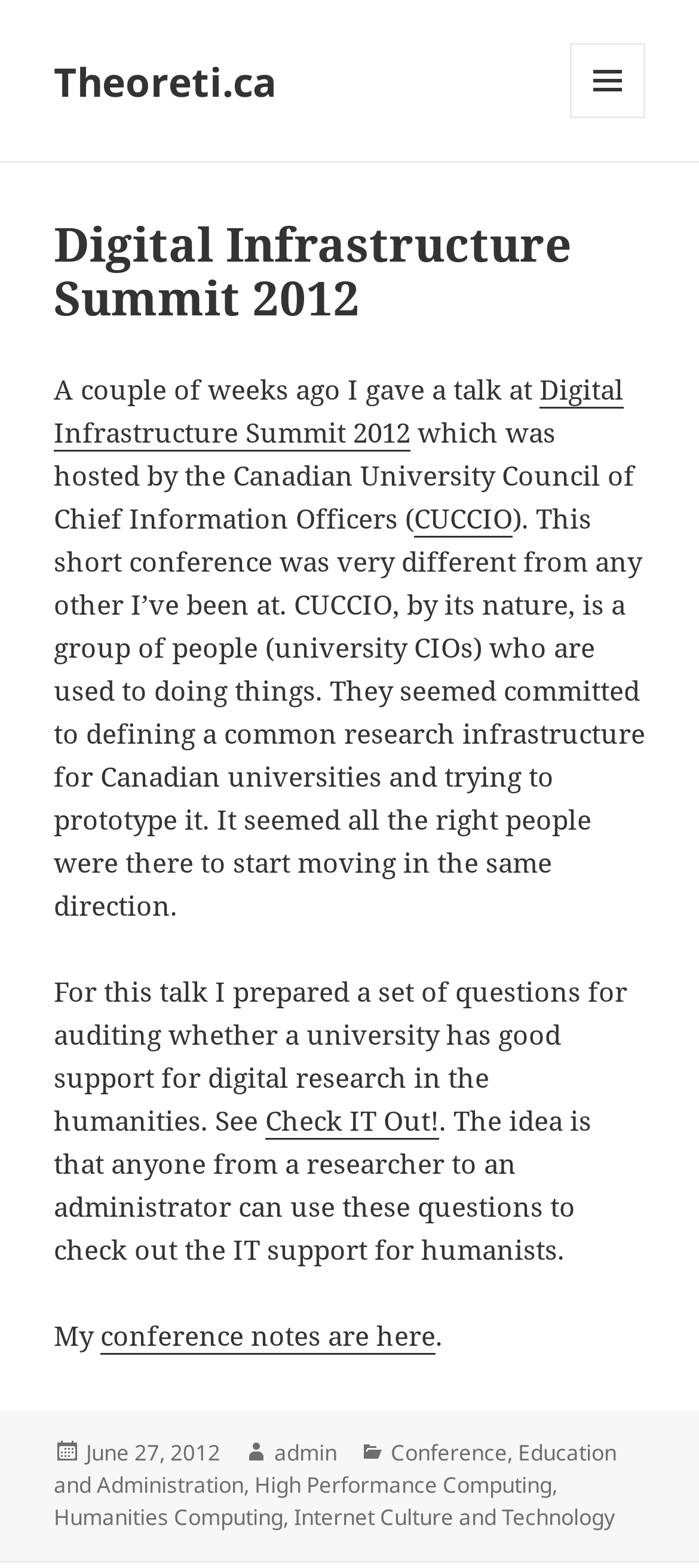Specify the bounding box coordinates for the region that must be clicked to perform the given instruction: "Expand the MENU AND WIDGETS button".

[0.815, 0.027, 0.923, 0.075]